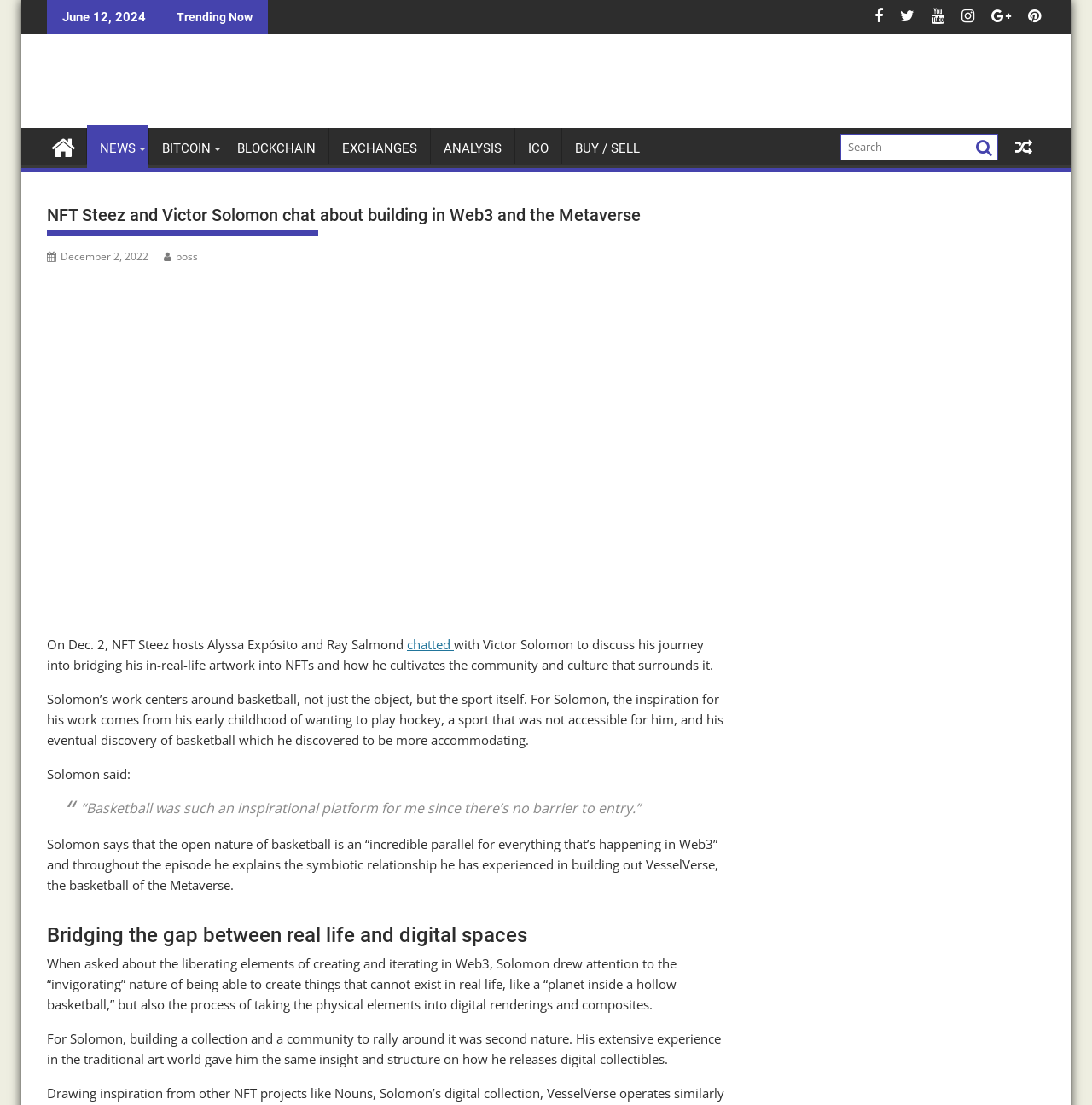Locate and extract the text of the main heading on the webpage.

NFT Steez and Victor Solomon chat about building in Web3 and the Metaverse